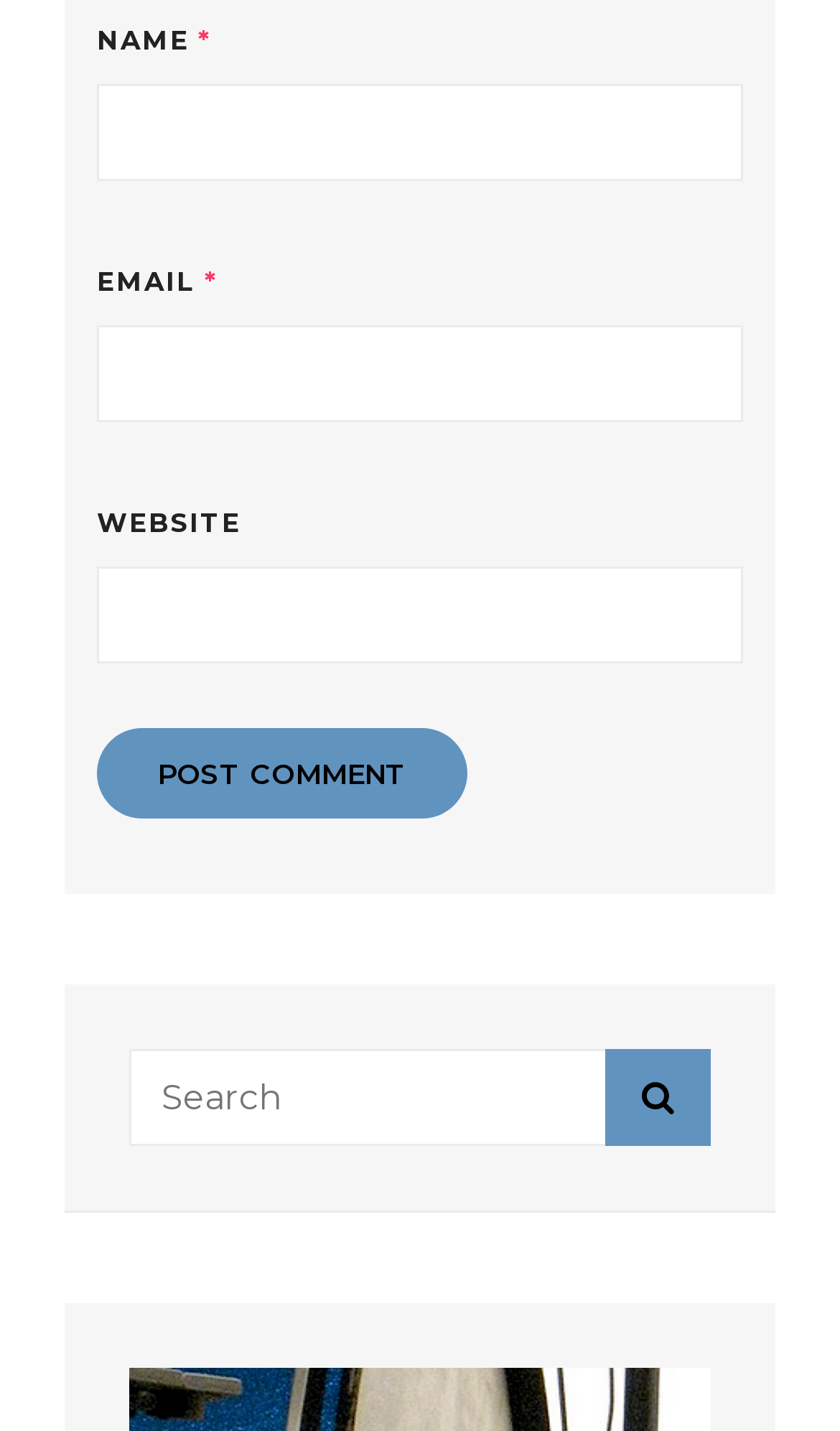Please provide a one-word or short phrase answer to the question:
What is the purpose of the 'NAME' field?

To input name